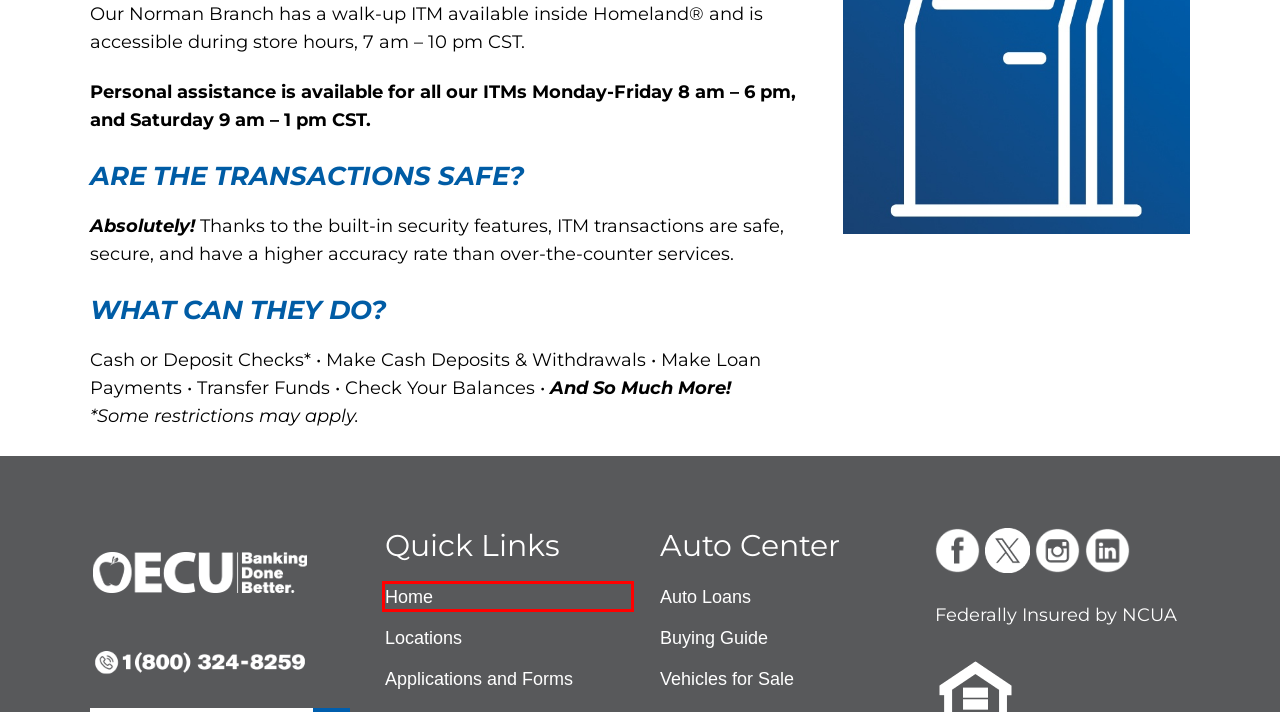Observe the provided screenshot of a webpage that has a red rectangle bounding box. Determine the webpage description that best matches the new webpage after clicking the element inside the red bounding box. Here are the candidates:
A. Speed Bump social media -Linkedin | Oklahoma Educators Credit Union
B. Buying Guide | Oklahoma Educators Credit Union
C. Speed Bump social media – Twitter | Oklahoma Educators Credit Union
D. Vehicles for Sale | Oklahoma Educators Credit Union
E. Speed Bump NCUA | Oklahoma Educators Credit Union
F. Speed Bump social media – Instagram | Oklahoma Educators Credit Union
G. Oklahoma Educators Credit Union of Oklahoma City
H. Speed Bump social media – Facebook | Oklahoma Educators Credit Union

G